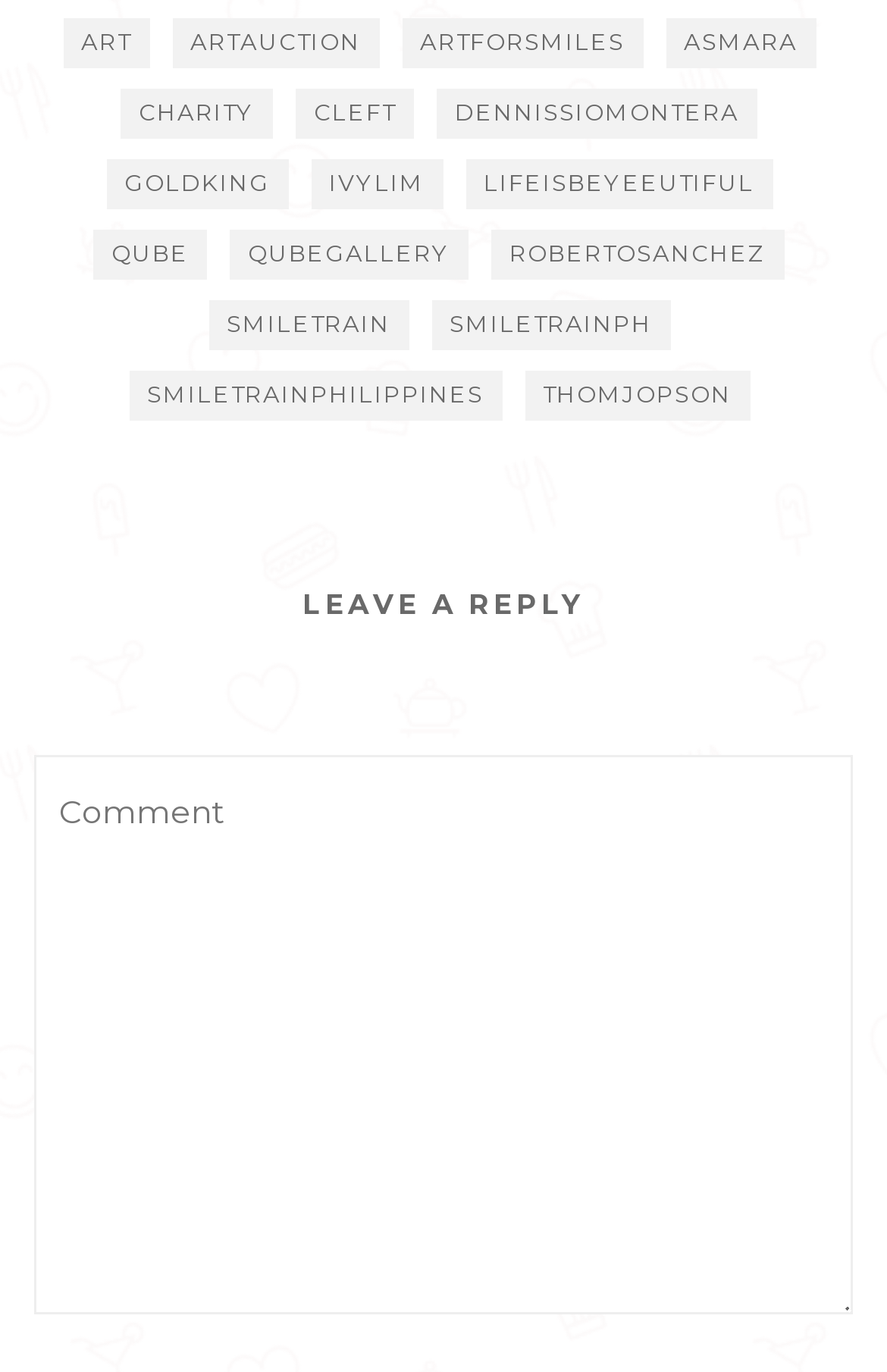Find and specify the bounding box coordinates that correspond to the clickable region for the instruction: "Click on LEAVE A REPLY heading".

[0.038, 0.429, 0.962, 0.468]